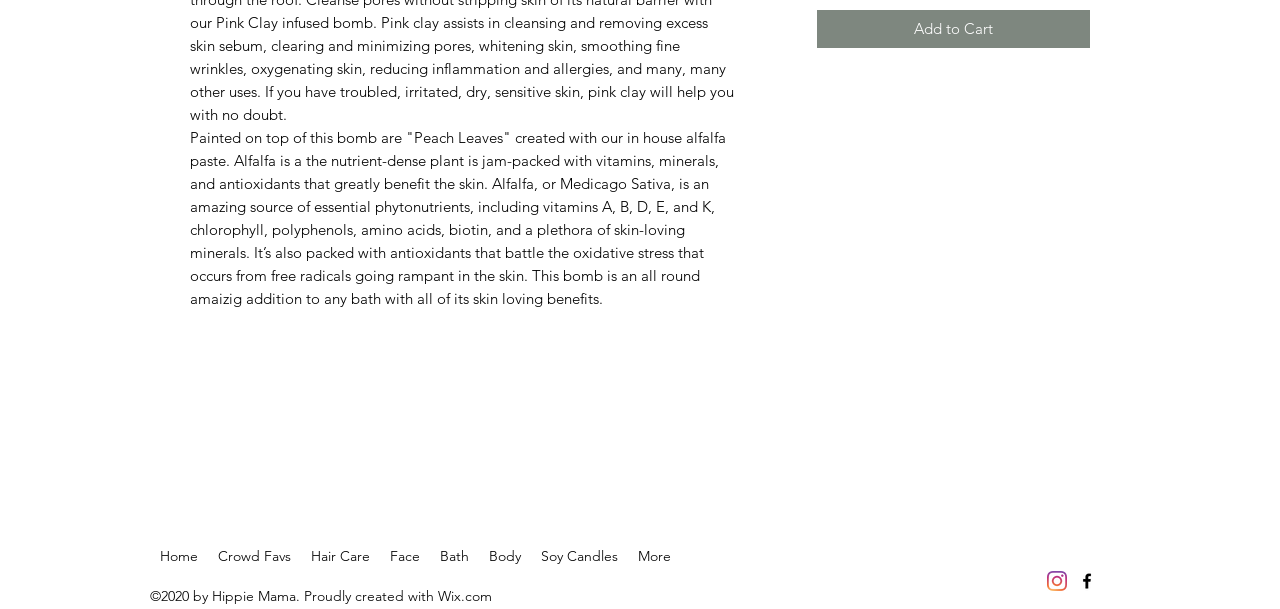What is the purpose of alfalfa in the bath bomb?
Please ensure your answer to the question is detailed and covers all necessary aspects.

Alfalfa is used in the bath bomb for its skin-loving benefits, as mentioned in the StaticText element with ID 623, which includes providing vitamins, minerals, and antioxidants to the skin.